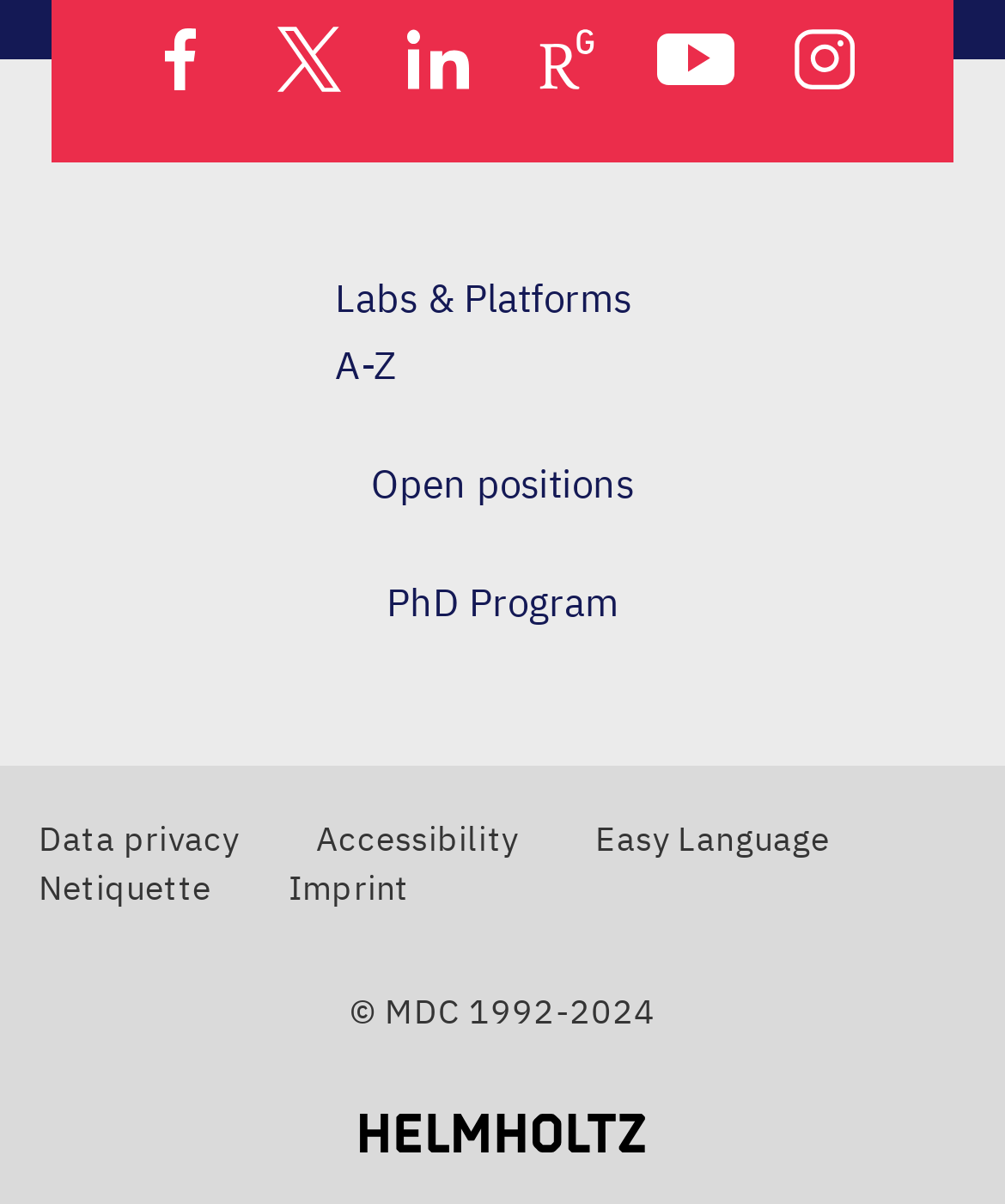Provide a brief response to the question using a single word or phrase: 
What is the copyright year range for MDC?

1992-2024